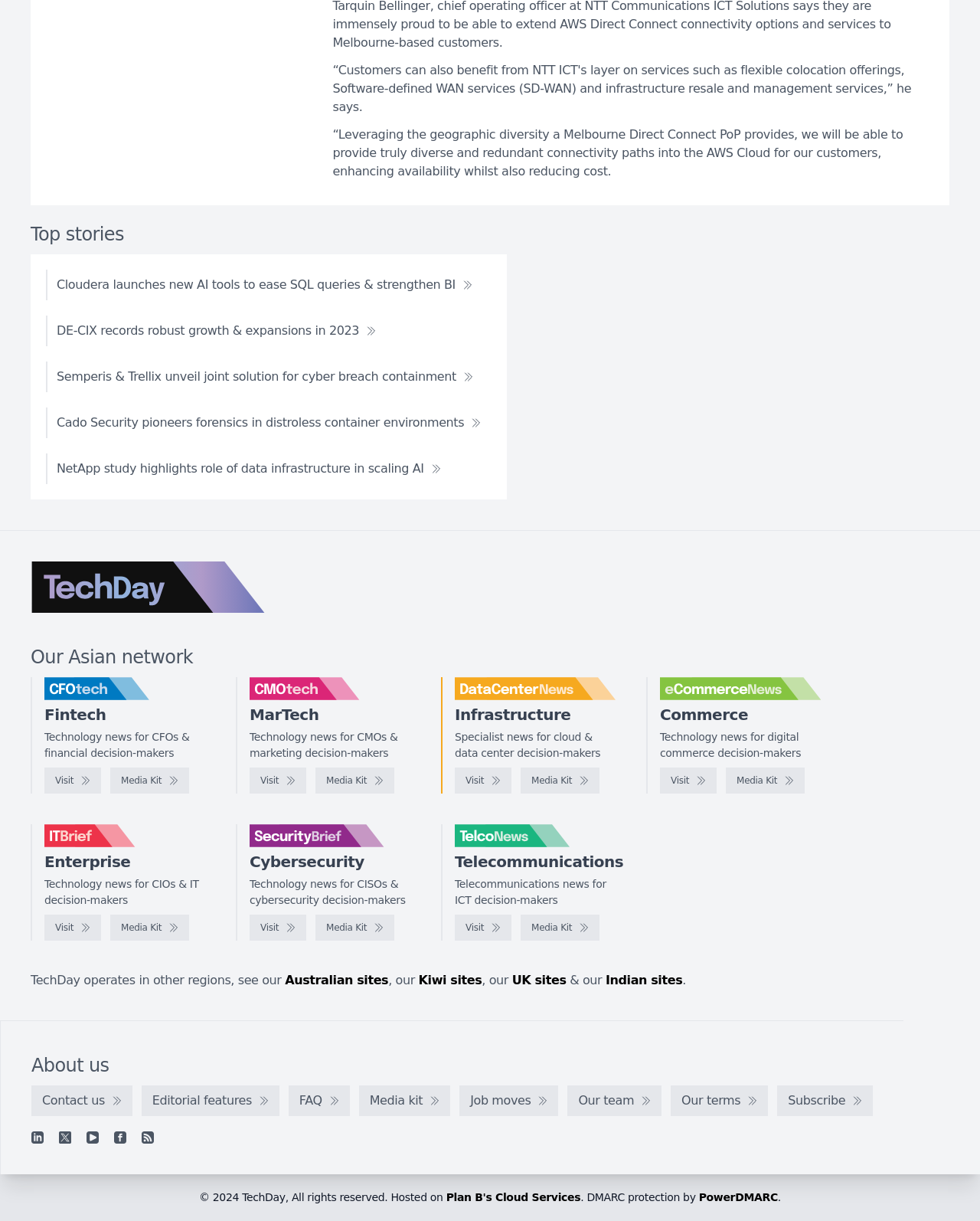What is the category of 'CFOtech'?
Based on the image, answer the question with as much detail as possible.

The 'CFOtech' logo is associated with the text content 'Fintech' and 'Technology news for CFOs & financial decision-makers'. This suggests that 'CFOtech' is a website related to fintech, which is a category of technology news.